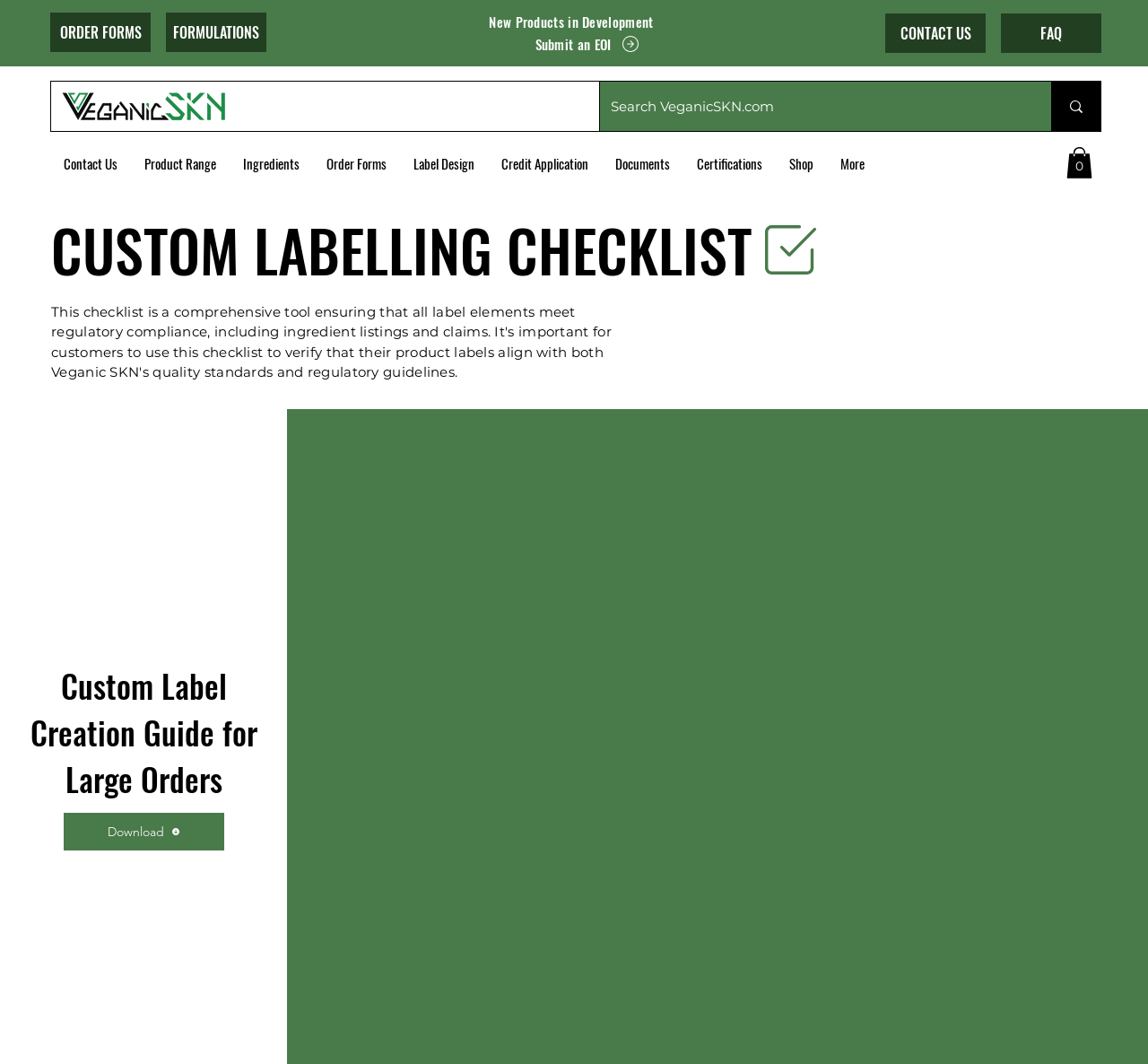Please identify the bounding box coordinates of the element I need to click to follow this instruction: "View the Product Range".

[0.114, 0.135, 0.2, 0.172]